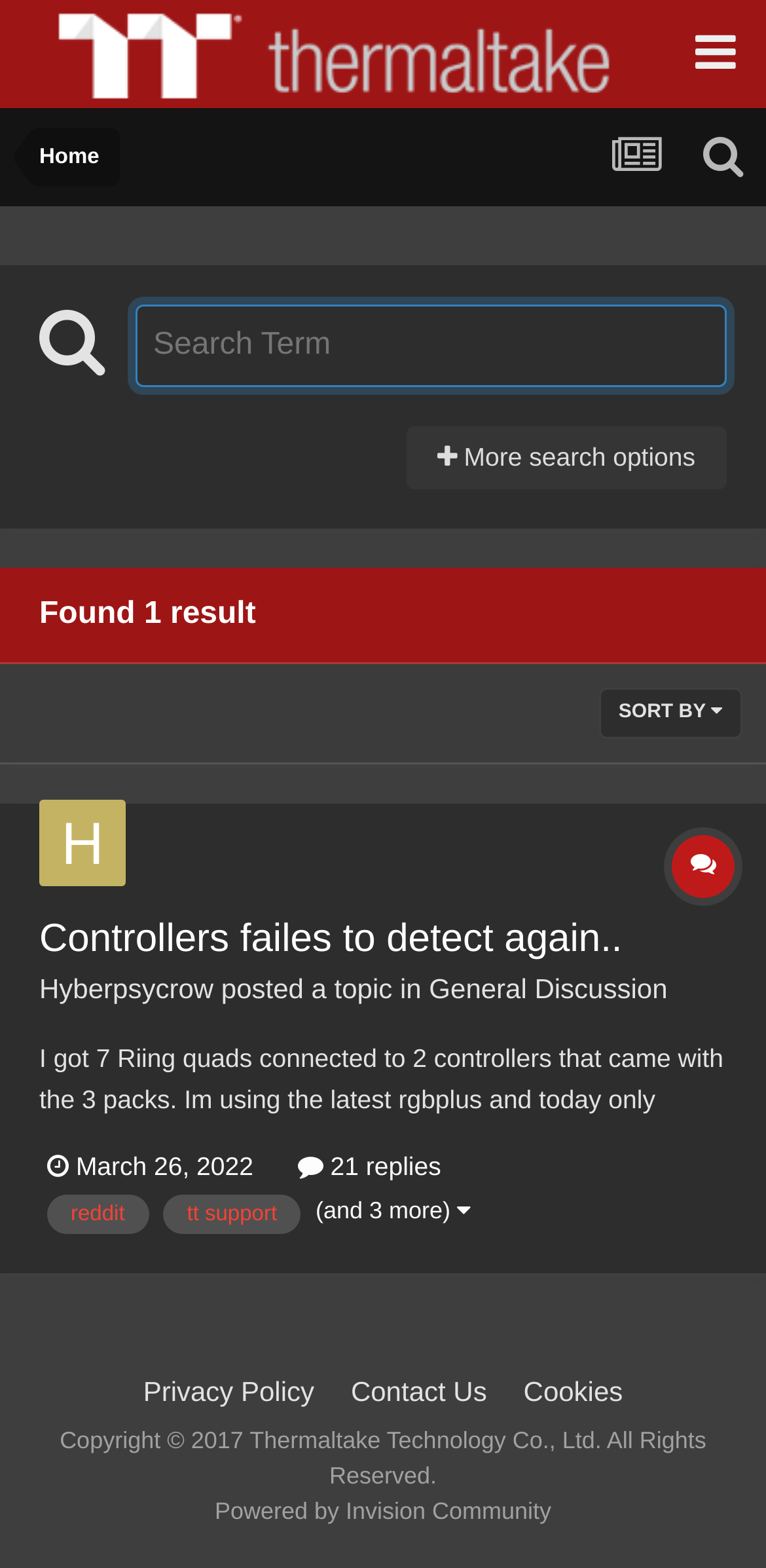Please provide the bounding box coordinates for the element that needs to be clicked to perform the instruction: "Click on the topic 'Controllers failes to detect again..'". The coordinates must consist of four float numbers between 0 and 1, formatted as [left, top, right, bottom].

[0.051, 0.585, 0.949, 0.615]